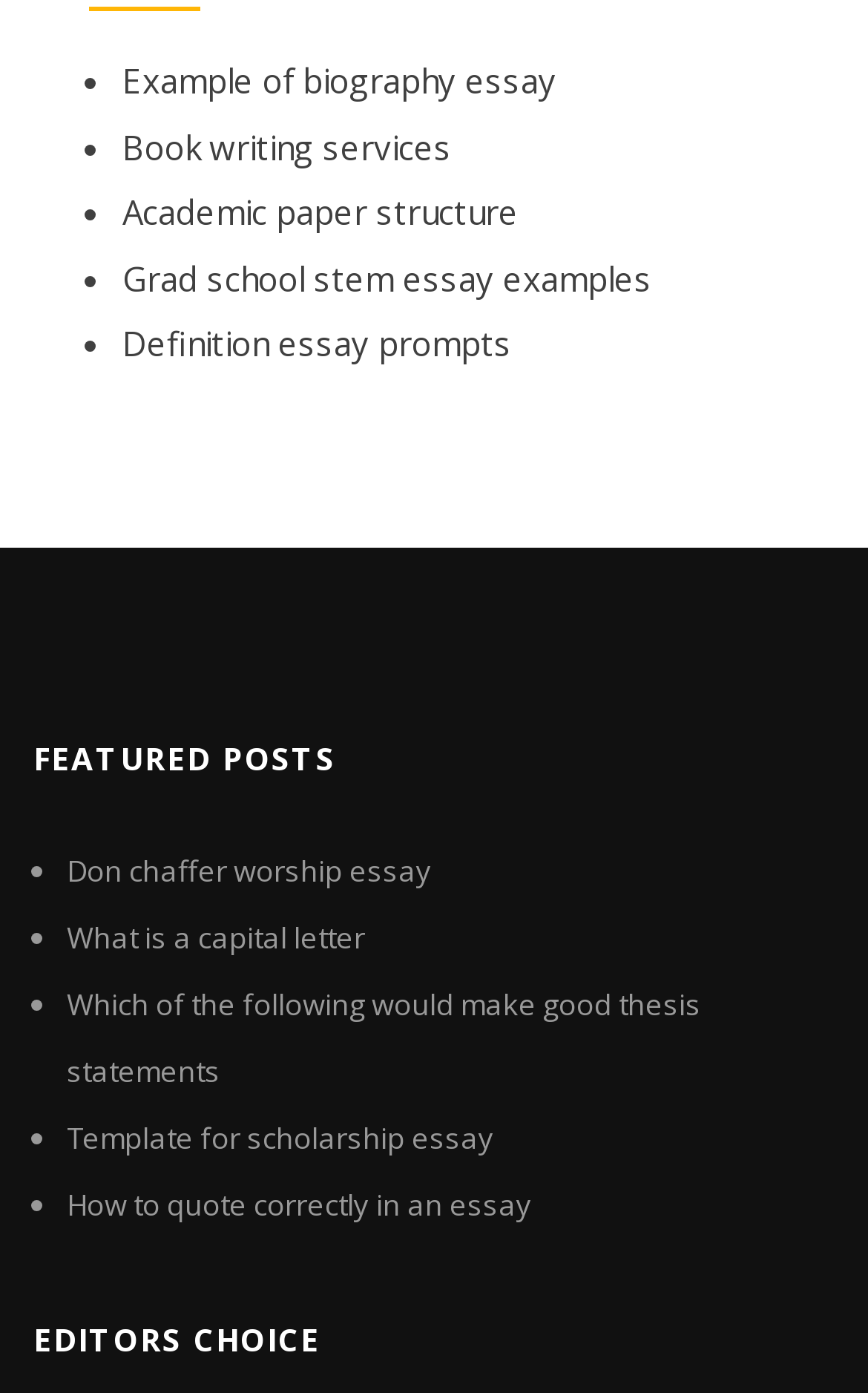Please pinpoint the bounding box coordinates for the region I should click to adhere to this instruction: "Check out featured posts".

[0.038, 0.513, 0.962, 0.577]